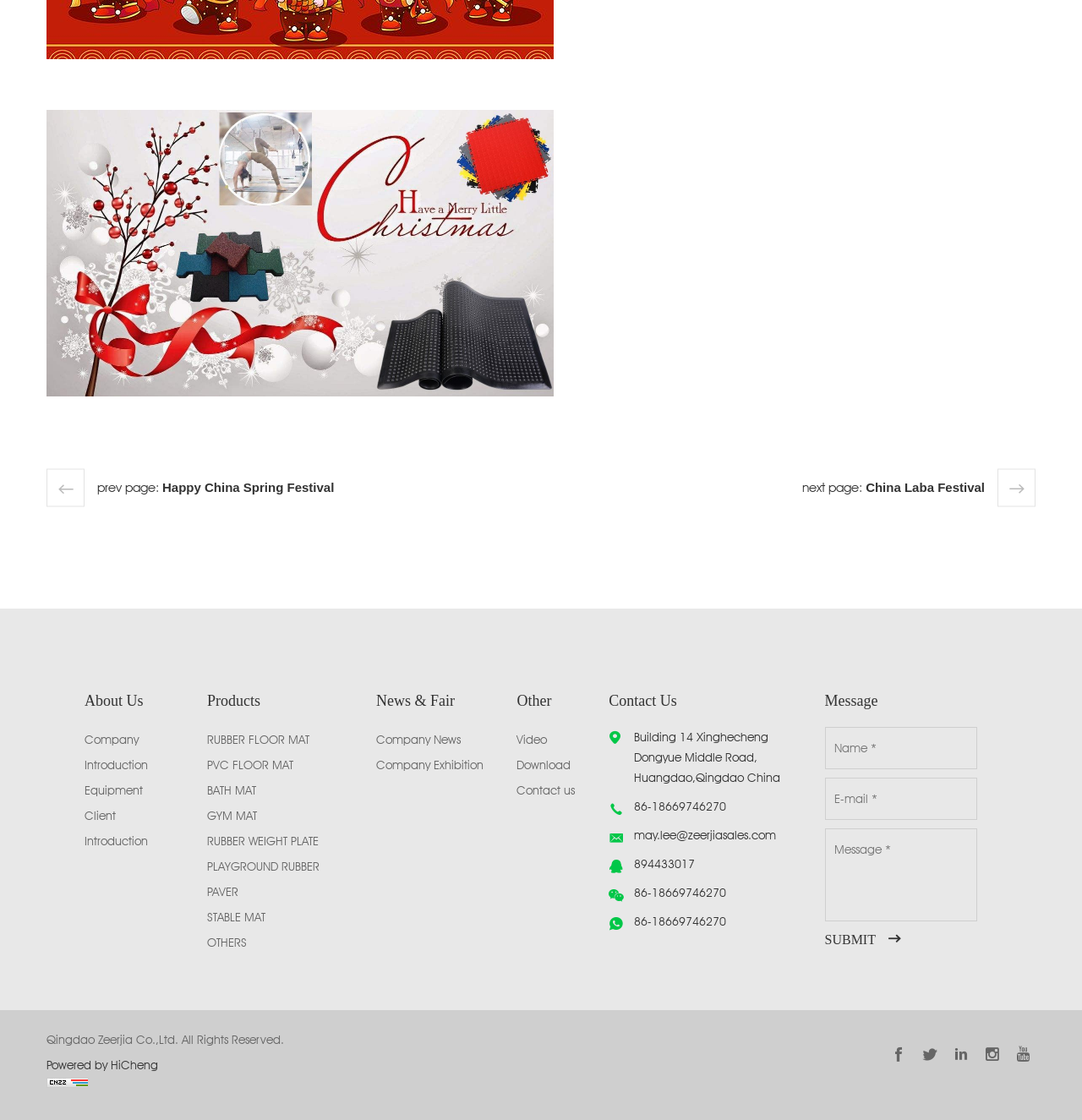Find the bounding box coordinates for the element that must be clicked to complete the instruction: "Click the 'Company Introduction' link". The coordinates should be four float numbers between 0 and 1, indicated as [left, top, right, bottom].

[0.078, 0.654, 0.137, 0.689]